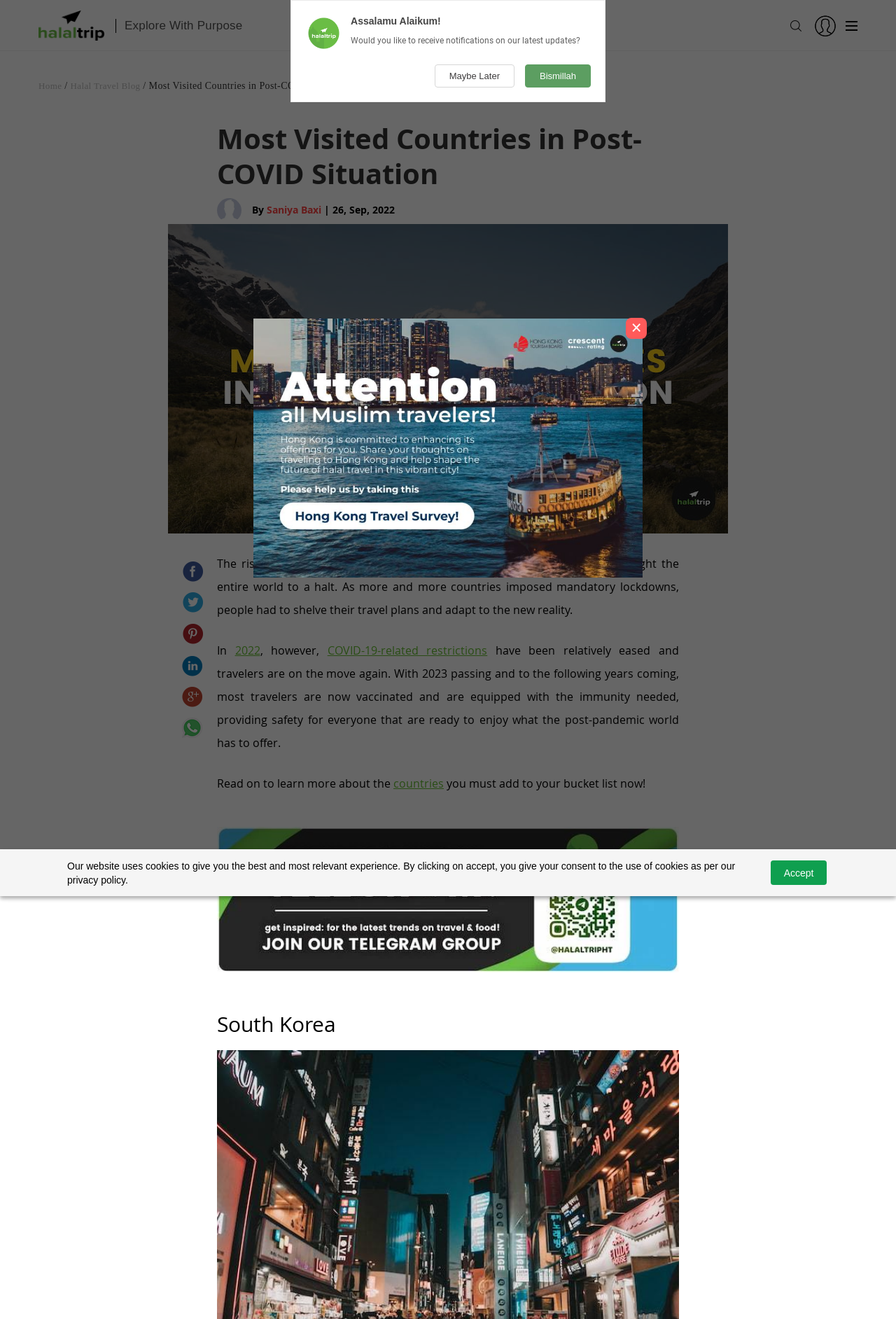Based on the image, provide a detailed response to the question:
What is the call-to-action at the end of the article?

The article concludes with a call-to-action to join a Telegram group, as indicated by the link 'halaltrip is now on telegram! get inspired: for the latest trends on travel & food! join our telegram group.' This suggests that the website is promoting its Telegram channel and encouraging readers to join for more travel-related content.